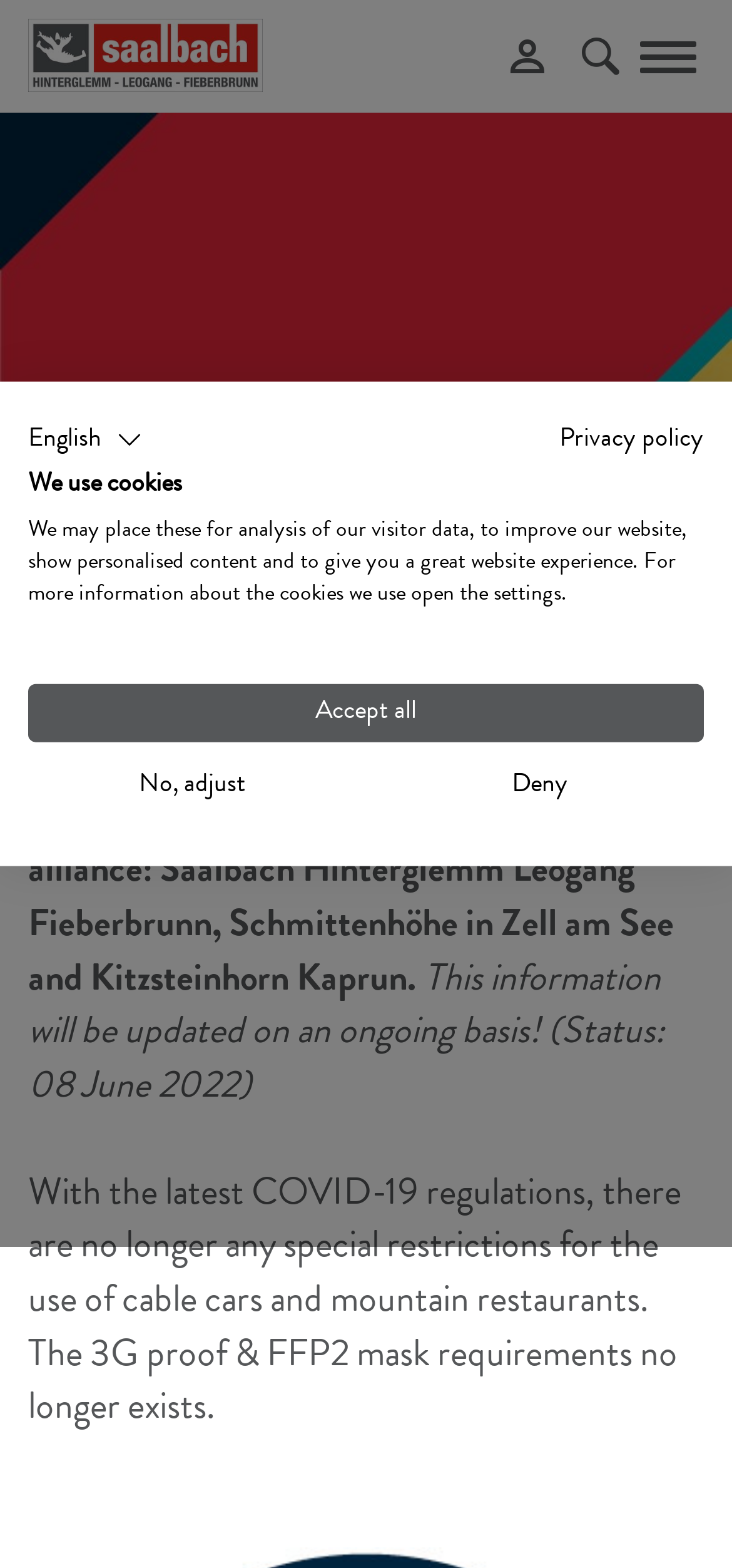When was the COVID-19 Code of Conduct last updated?
Answer the question with a detailed and thorough explanation.

The webpage mentions that the information will be updated on an ongoing basis, and the current status is as of 08 June 2022.